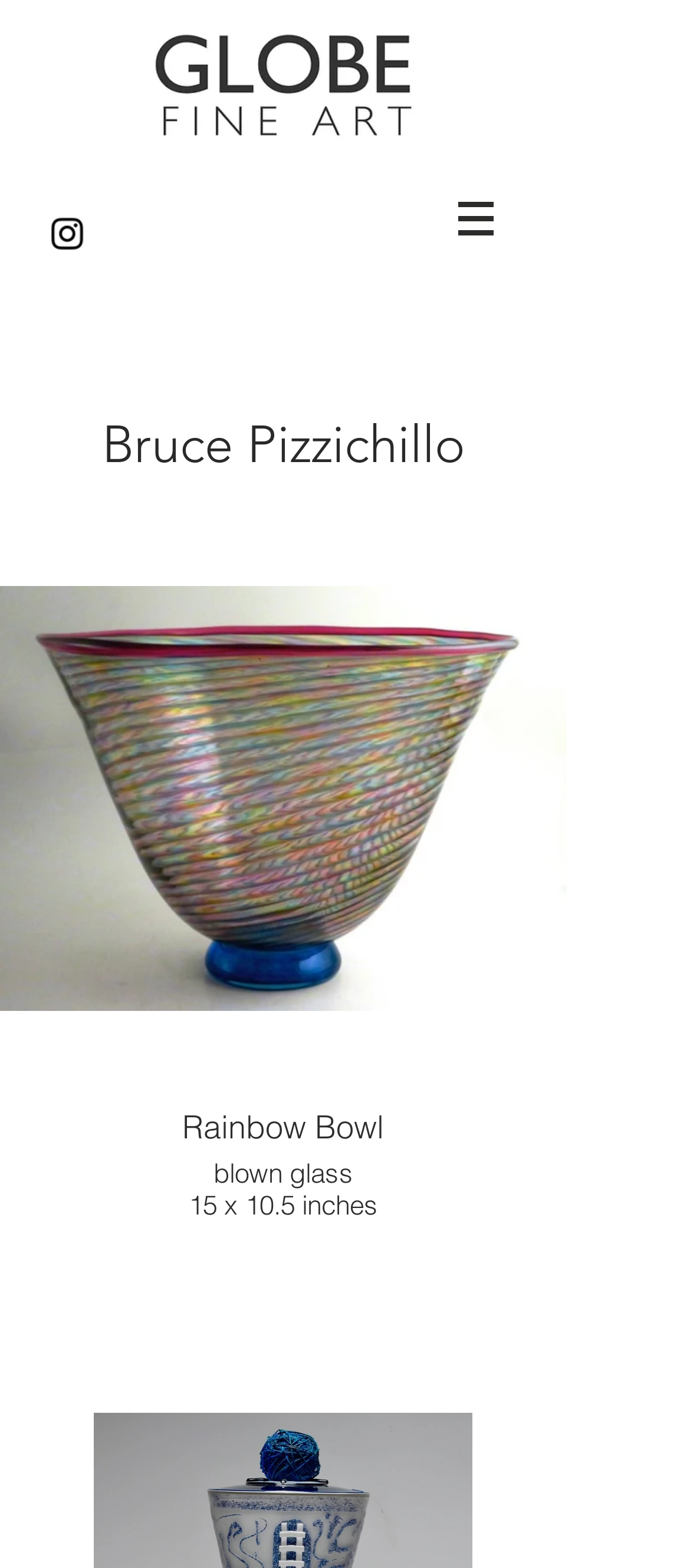Provide a short answer using a single word or phrase for the following question: 
What is the shape of the artwork?

Bowl